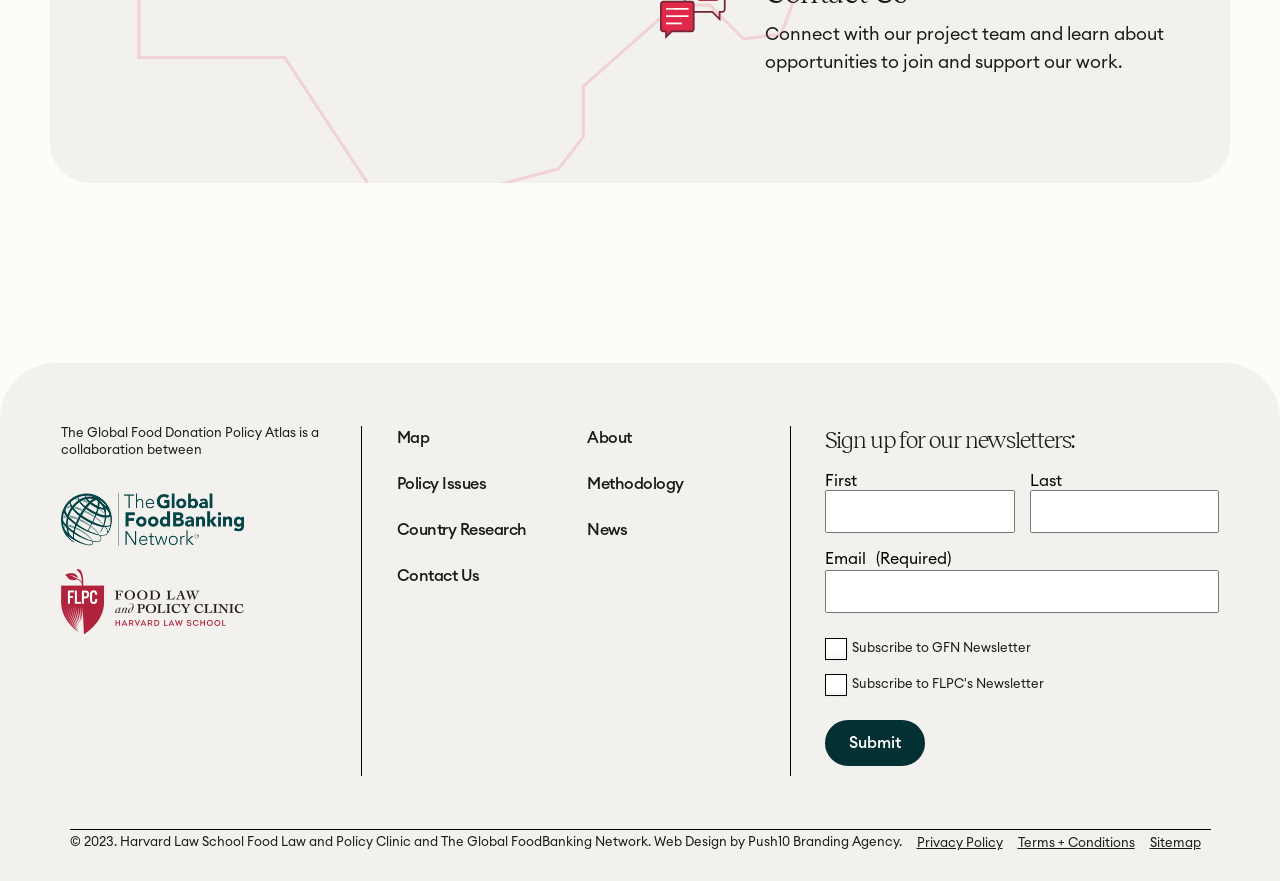What is the collaboration between?
Using the information presented in the image, please offer a detailed response to the question.

By reading the StaticText element with the text 'The Global Food Donation Policy Atlas is a collaboration between', we can infer that the collaboration is between Harvard Law School Food Law and Policy Clinic and The Global FoodBanking Network.